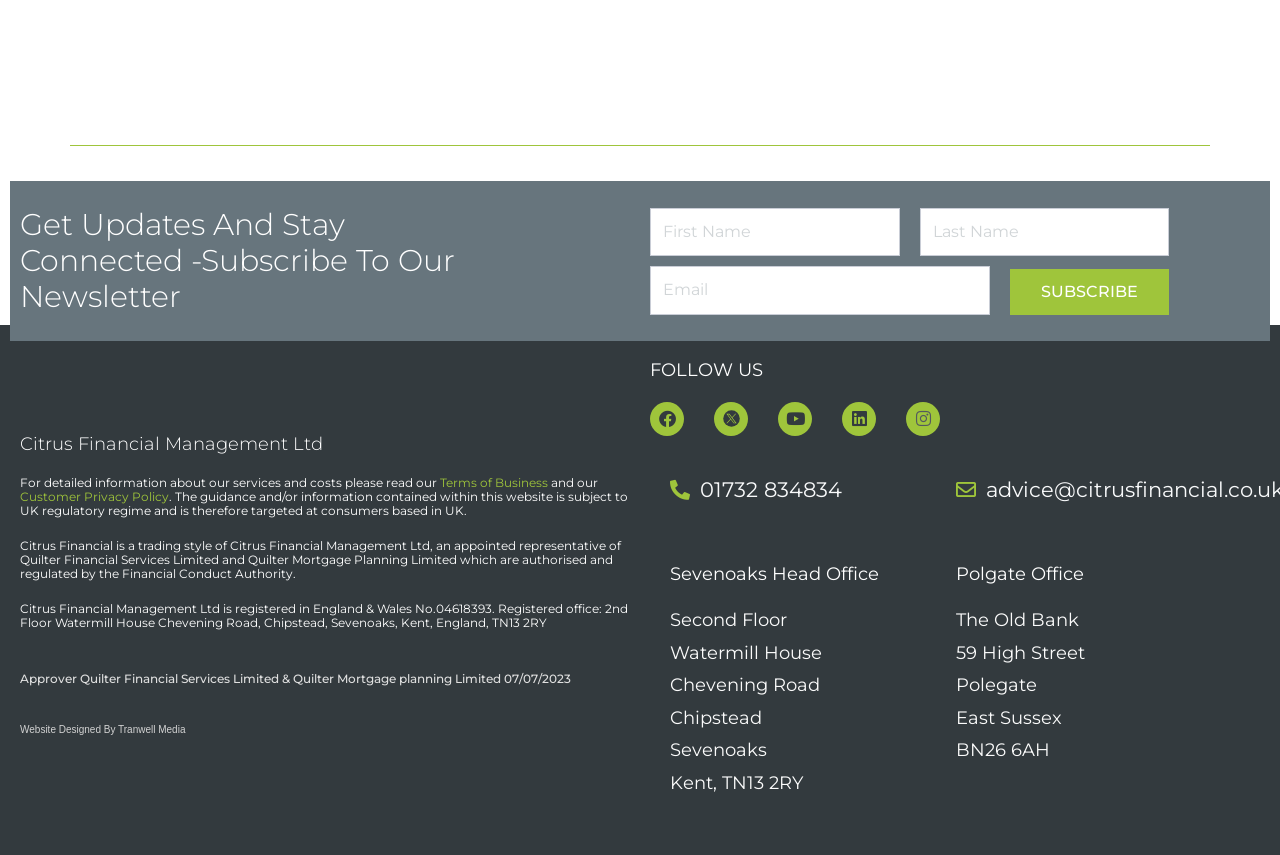Determine the bounding box coordinates of the element that should be clicked to execute the following command: "Enter first name".

[0.508, 0.243, 0.703, 0.3]